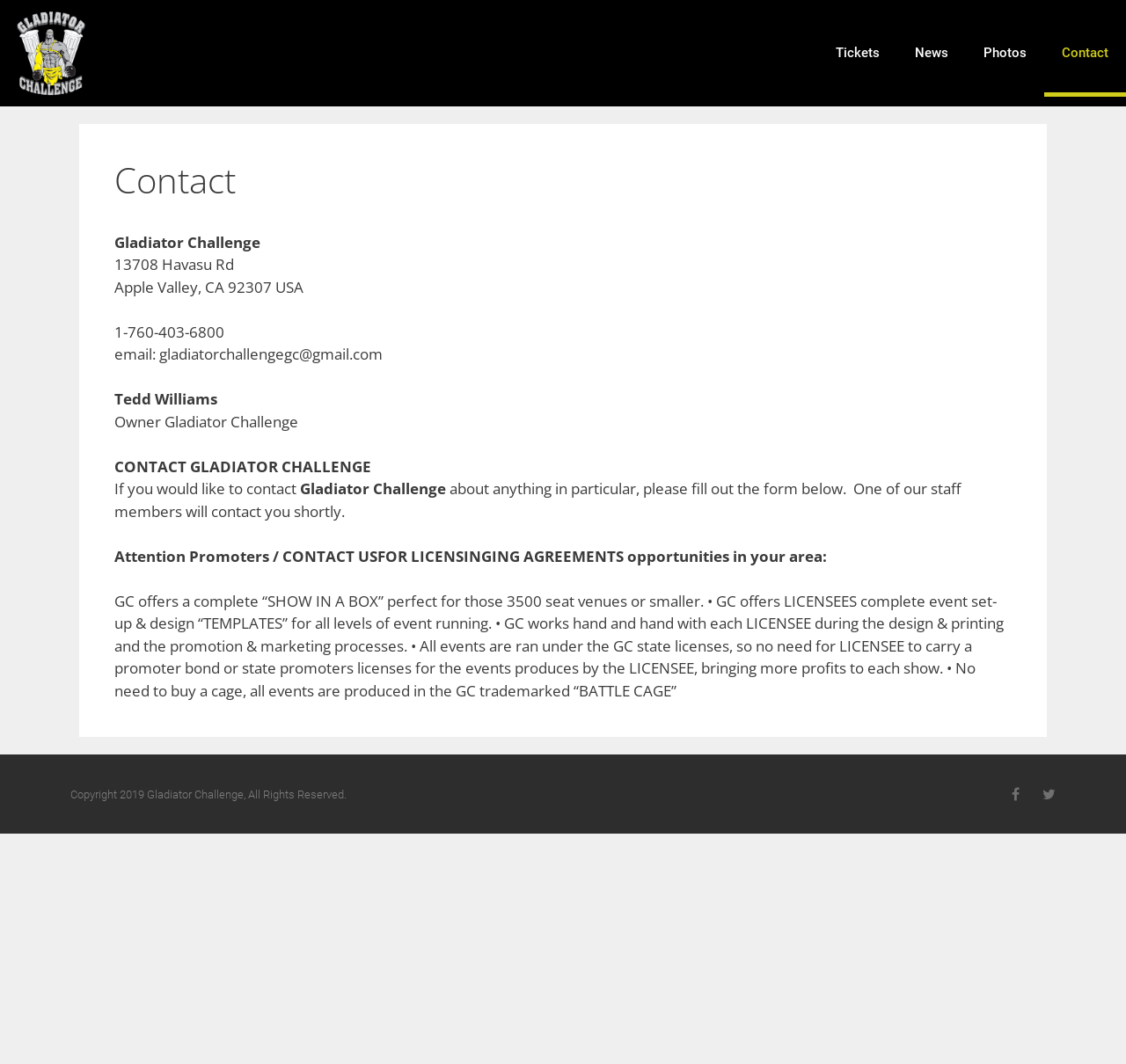What is the address of Gladiator Challenge?
Give a comprehensive and detailed explanation for the question.

I found the address by looking at the contact information section of the webpage, where it is listed as '13708 Havasu Rd, Apple Valley, CA 92307 USA'.